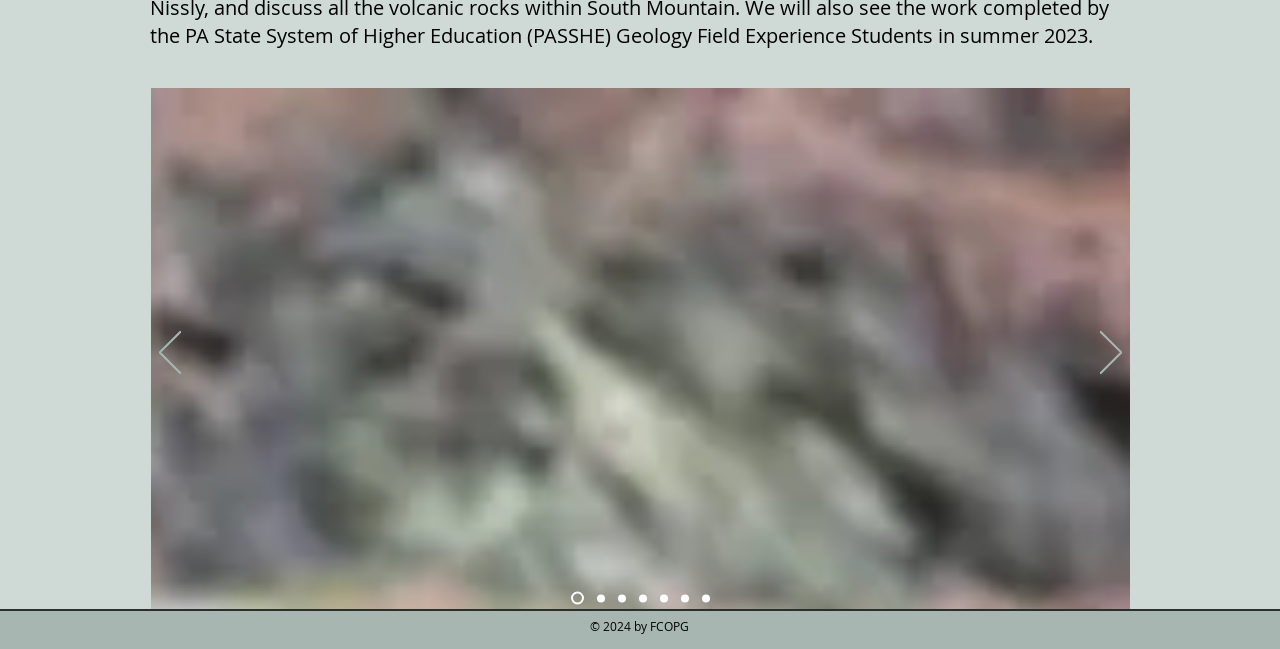Using the details in the image, give a detailed response to the question below:
How many slides are available?

I counted the number of links within the navigation element with ID 200, which represents the slides. There are 7 links, indicating that there are 7 slides available.